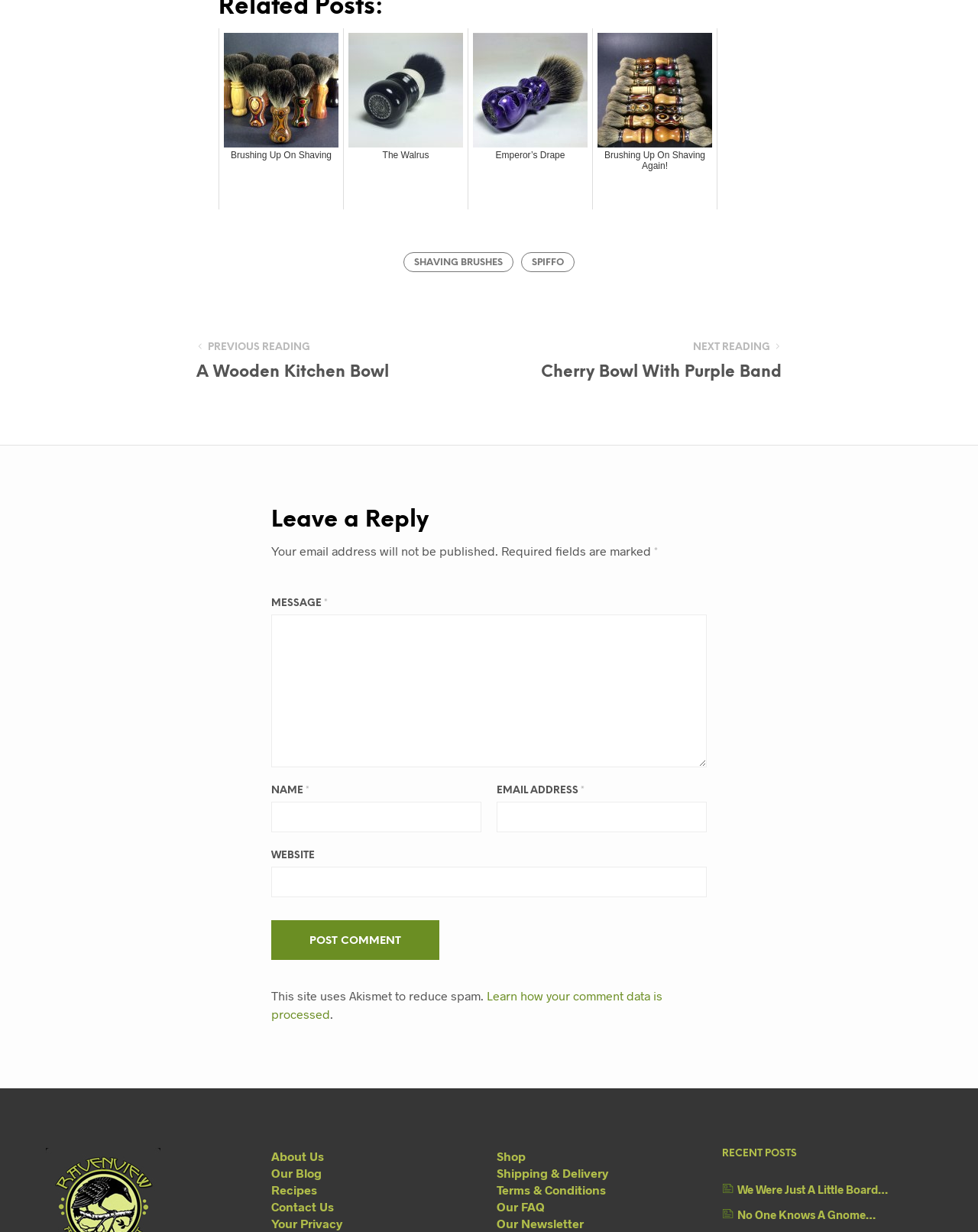What is the purpose of the form at the bottom of the page?
Using the image, elaborate on the answer with as much detail as possible.

The form at the bottom of the page is for leaving a reply or comment on the article. It has fields for name, email address, website, and message, and a 'Post Comment' button.